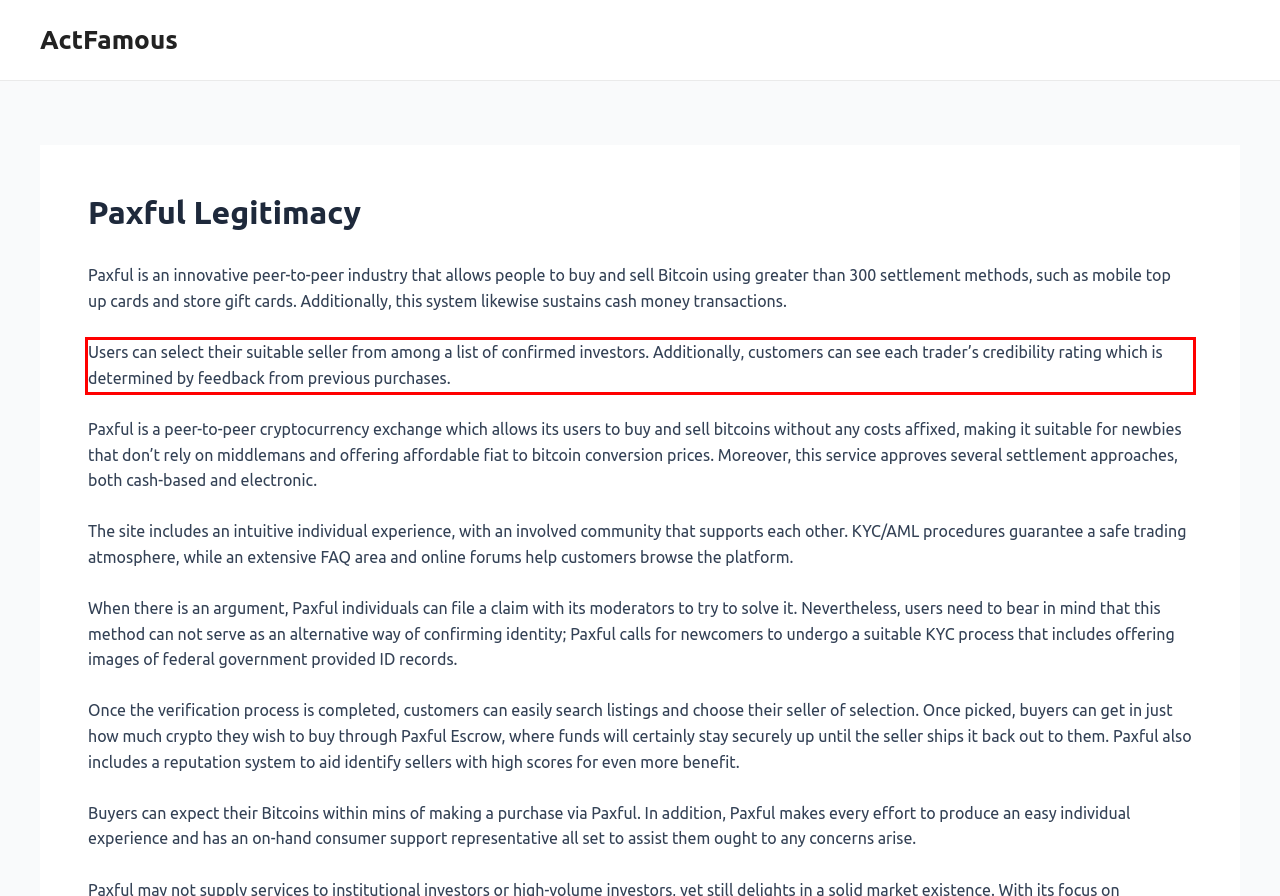The screenshot provided shows a webpage with a red bounding box. Apply OCR to the text within this red bounding box and provide the extracted content.

Users can select their suitable seller from among a list of confirmed investors. Additionally, customers can see each trader’s credibility rating which is determined by feedback from previous purchases.